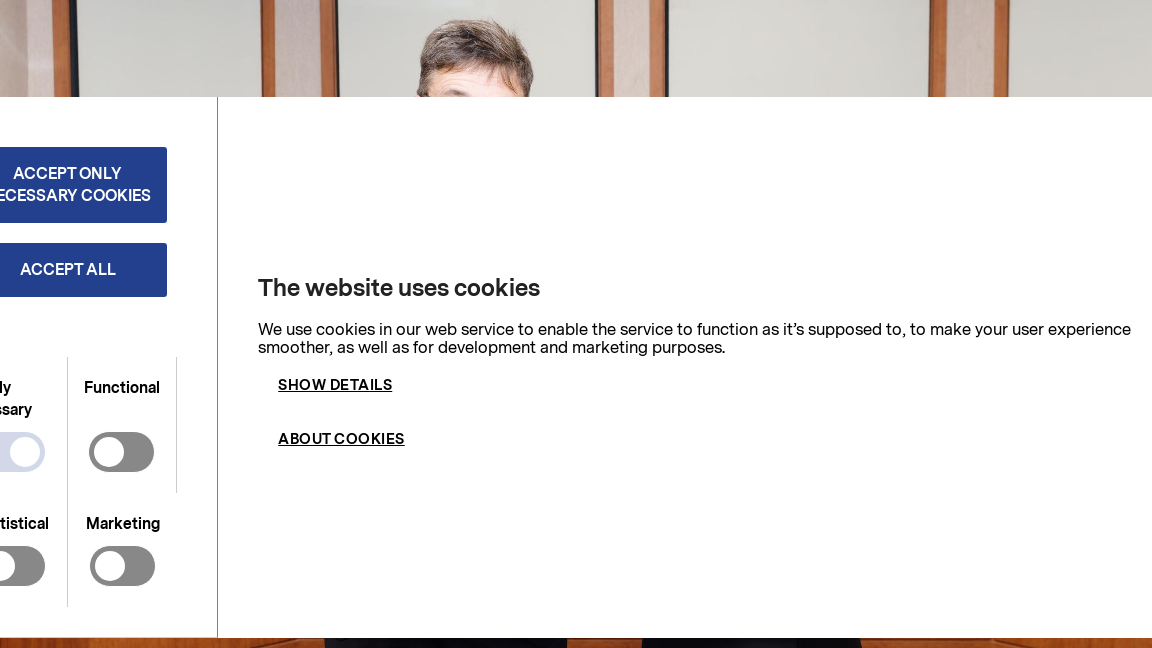How many categories of cookies are listed?
Please provide a detailed and thorough answer to the question.

There are four categories of cookies listed in the toggle switches, which are 'Strictly necessary', 'Functional', 'Statistical', and 'Marketing'.